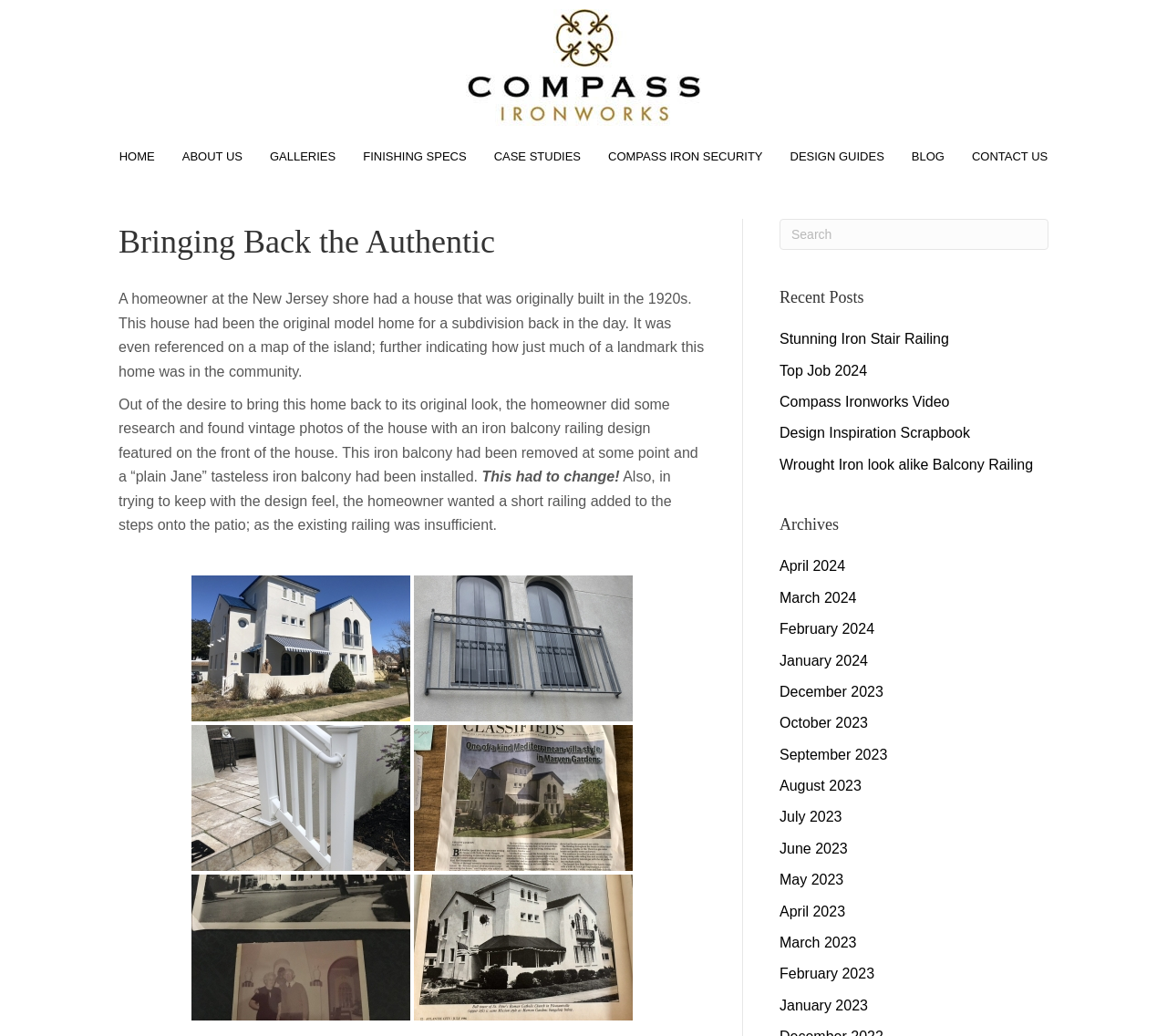Provide a brief response to the question below using one word or phrase:
How many images are on this webpage?

7